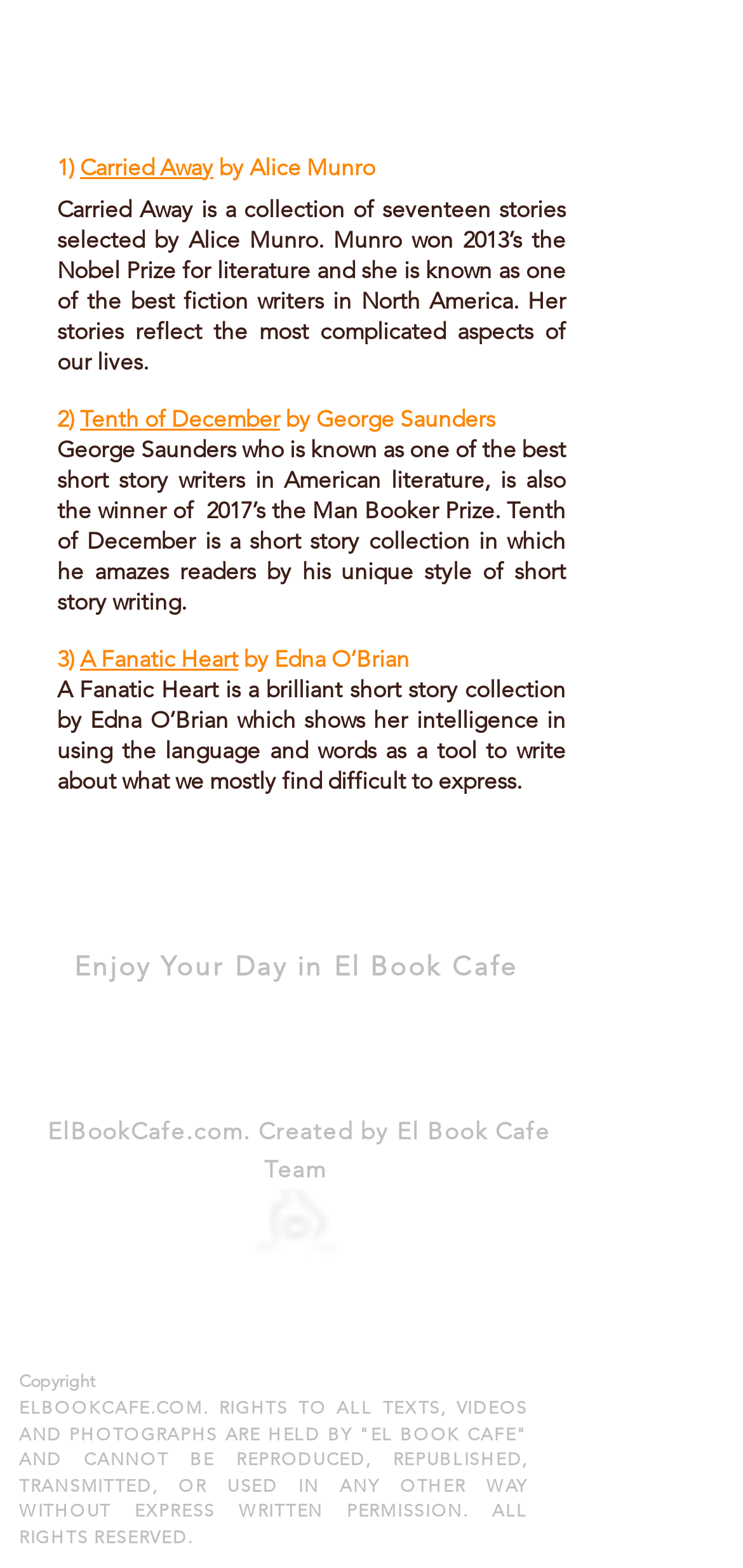Given the content of the image, can you provide a detailed answer to the question?
How many social media icons are there?

I counted the number of social media icons in the 'Social Bar' section, which are Facebook, Twitter, YouTube, and Instagram.